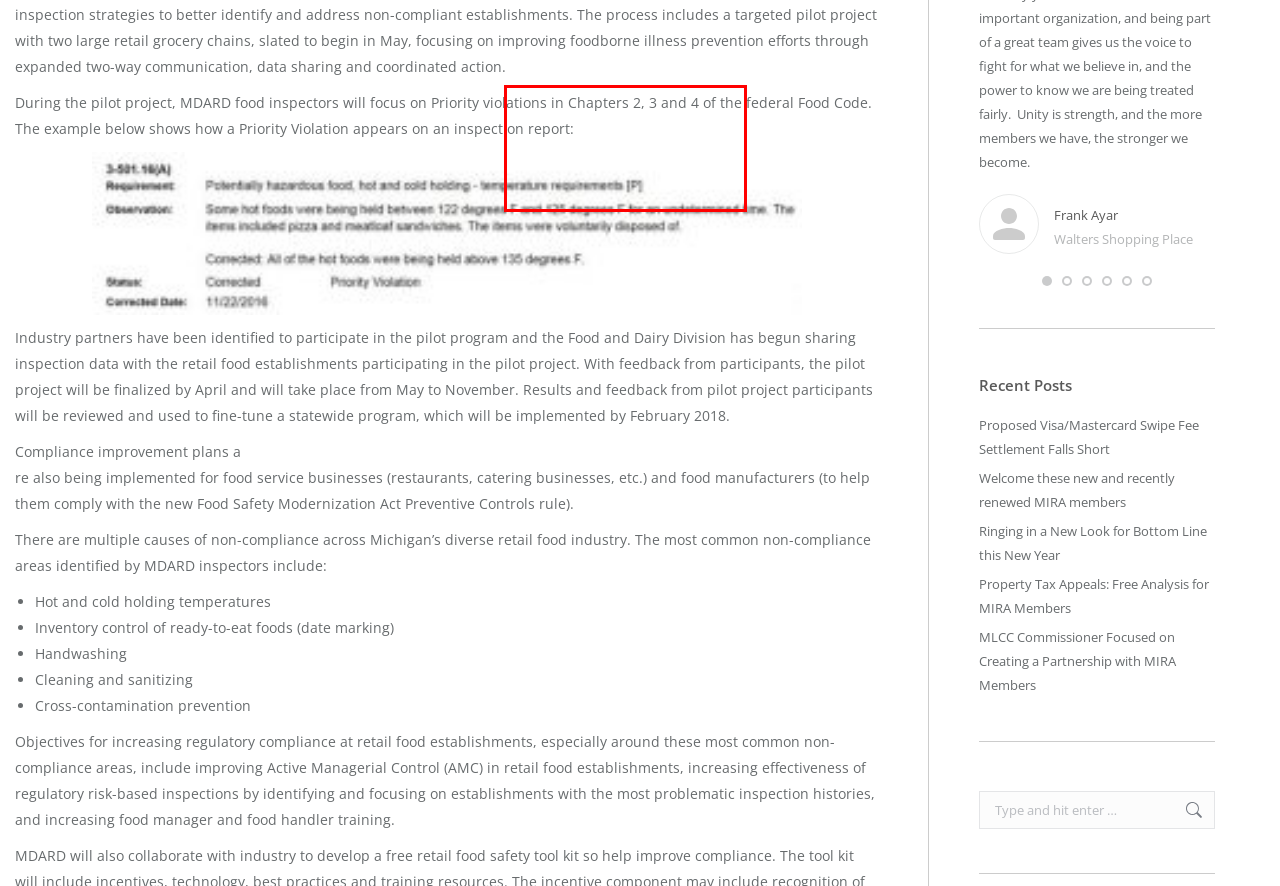Given a screenshot of a webpage containing a red bounding box, perform OCR on the text within this red bounding box and provide the text content.

“More members will make us stronger as a group. That will increase our buying power to offer more discounts and will give us a stronger voice in Lansing, Columbus, and Washington.”